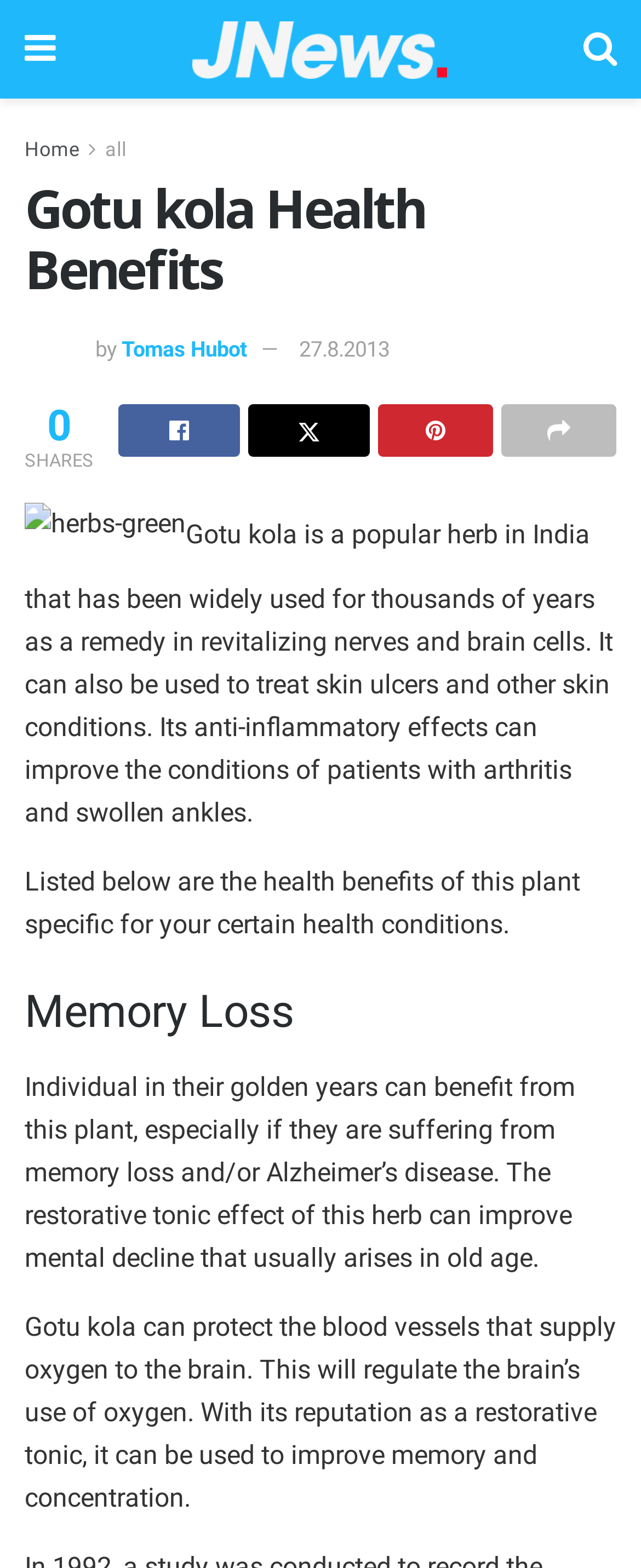Provide a brief response to the question using a single word or phrase: 
What is the benefit of Gotu kola for older individuals?

improve memory loss